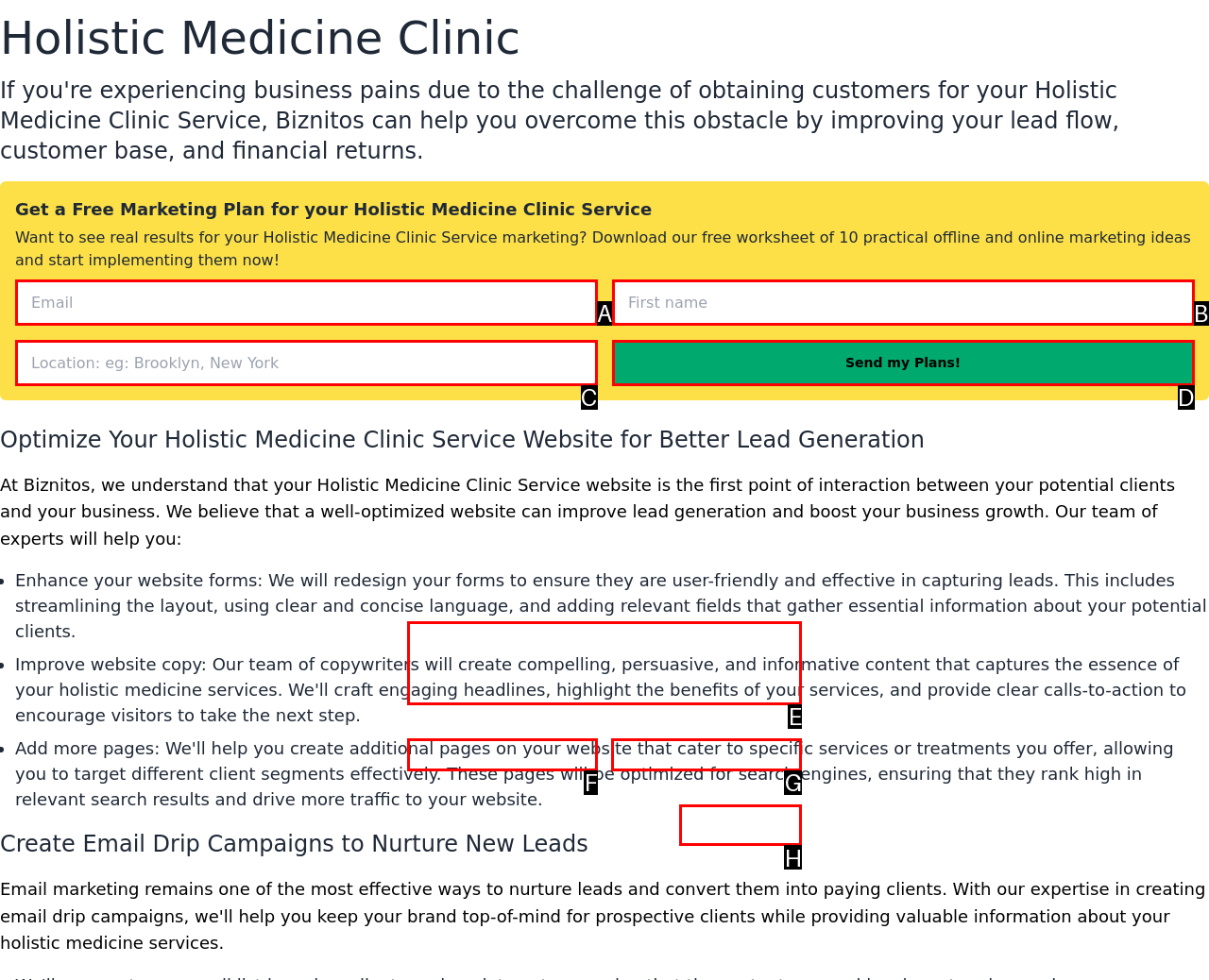Match the HTML element to the description: parent_node: Your Business Name name="notes". Respond with the letter of the correct option directly.

E